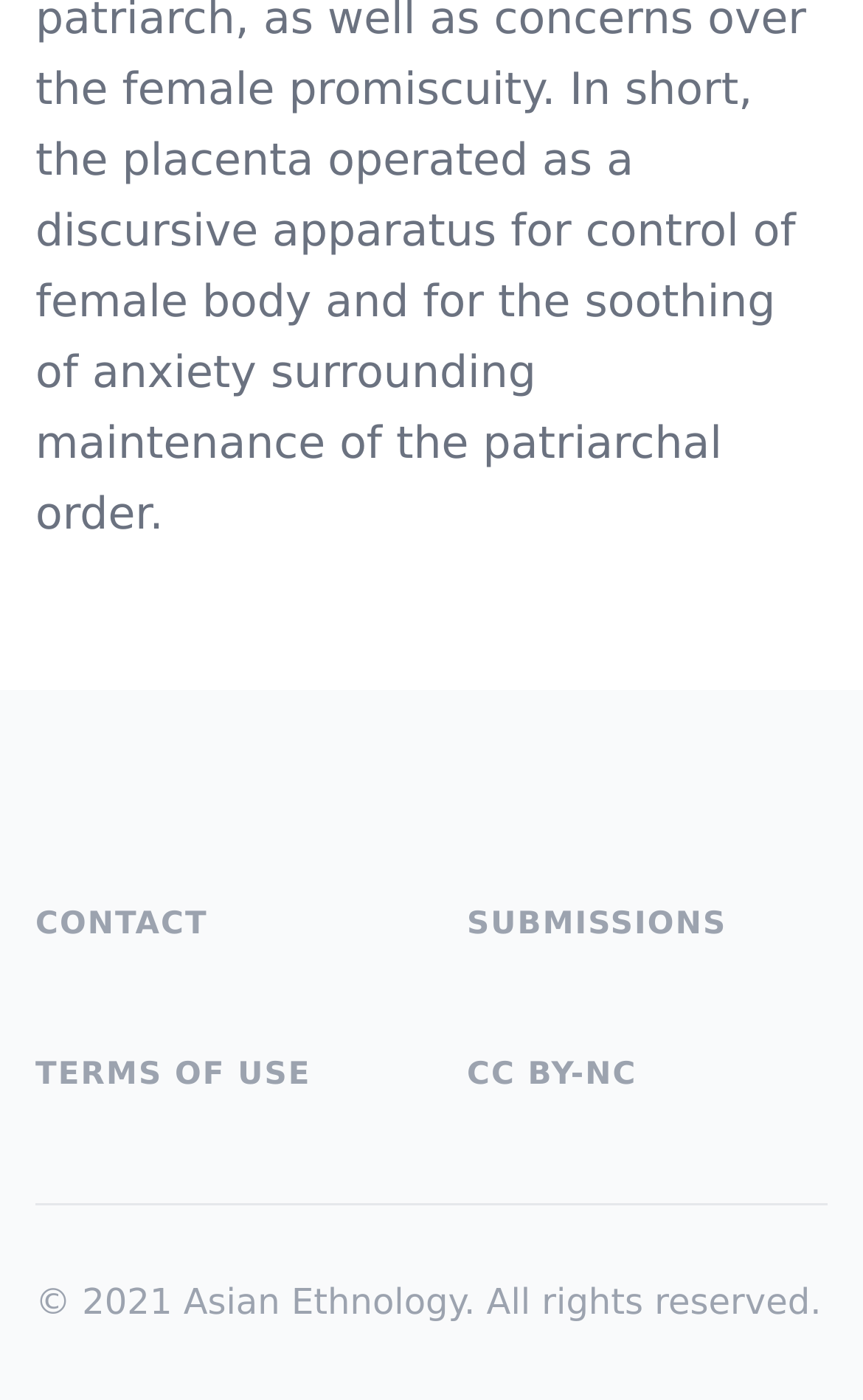What is the license type mentioned in the footer?
Answer the question with a detailed explanation, including all necessary information.

I examined the footer section and found a link with the text 'CC BY-NC', which indicates the license type used by the website.